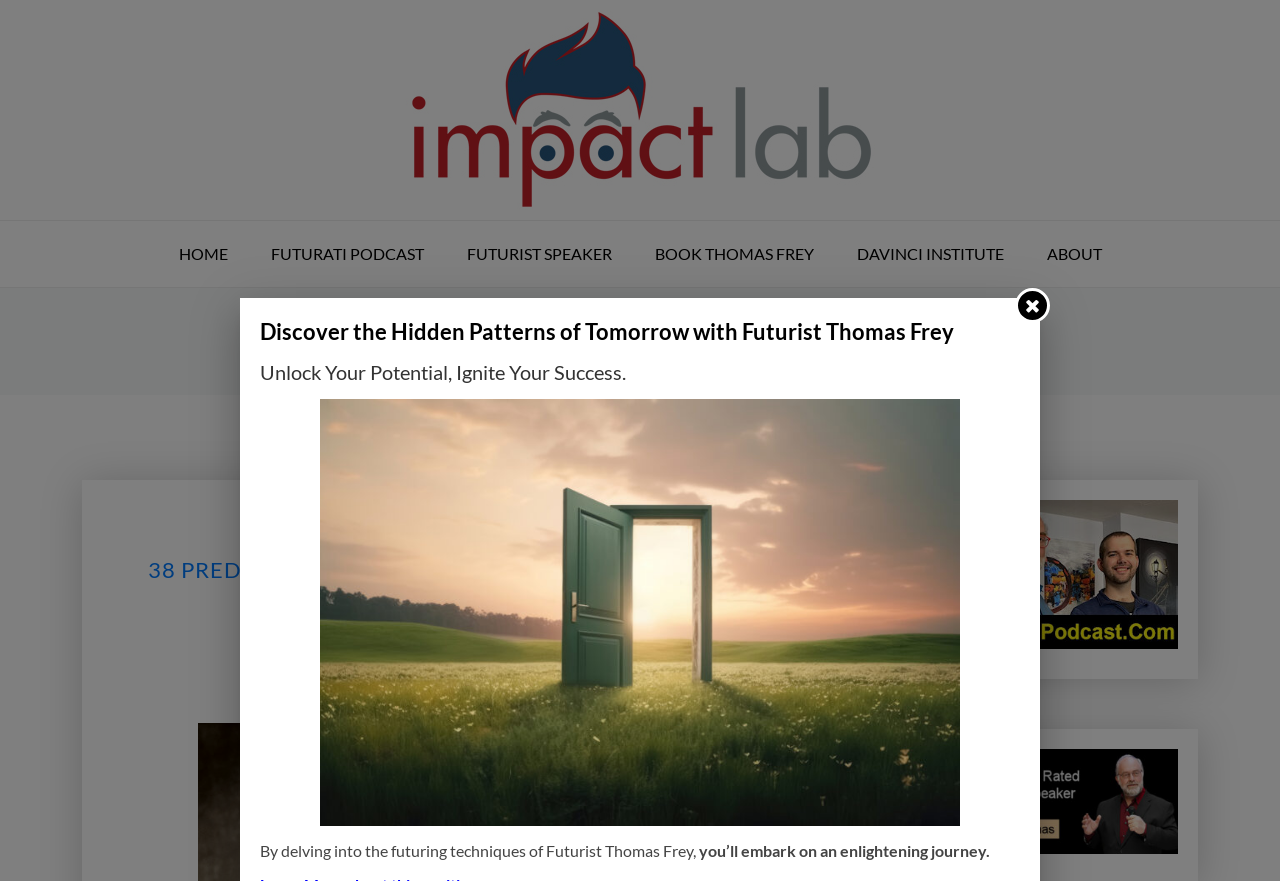Please identify the bounding box coordinates for the region that you need to click to follow this instruction: "Add PENELOPE to basket".

None